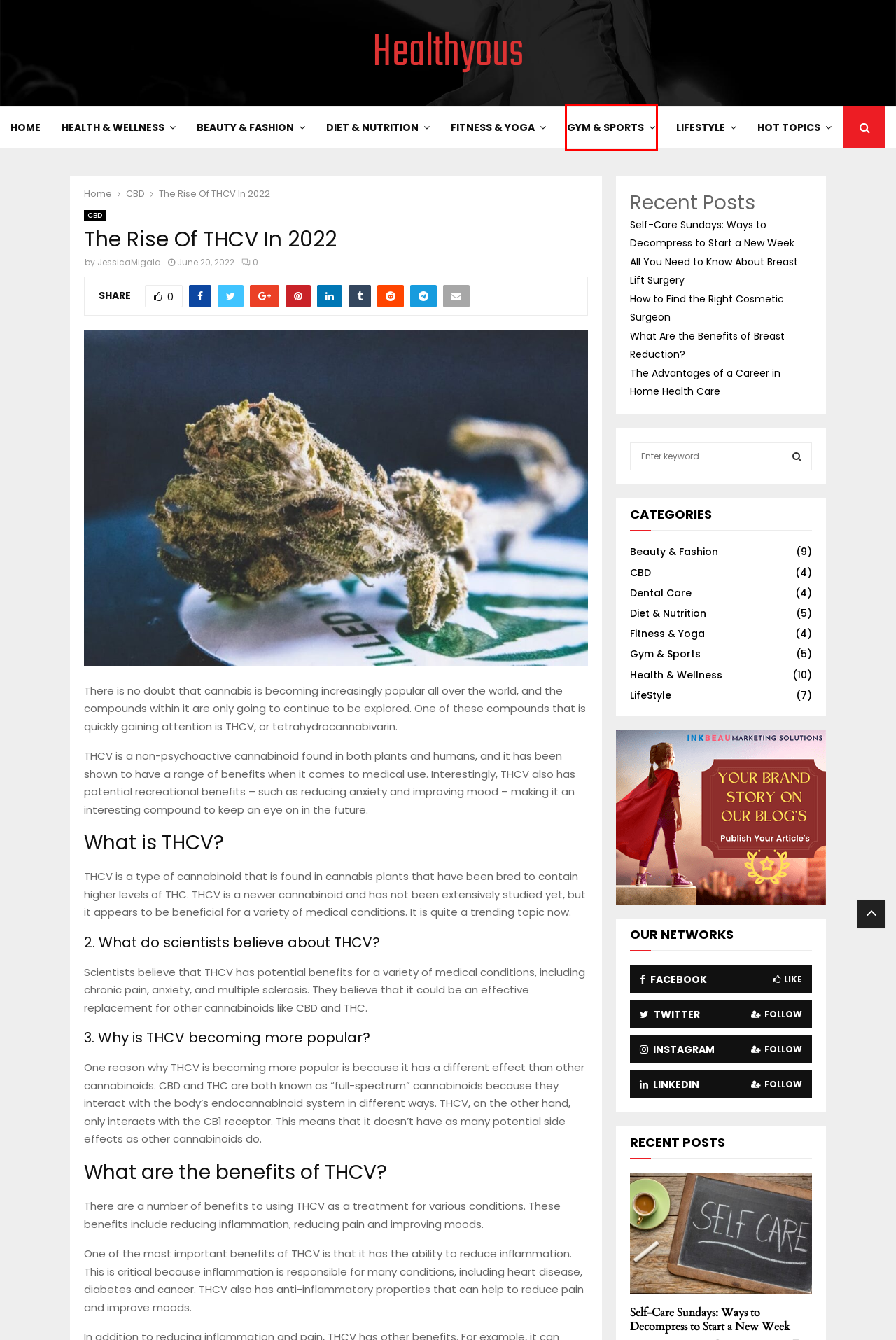You have a screenshot of a webpage with a red bounding box around a UI element. Determine which webpage description best matches the new webpage that results from clicking the element in the bounding box. Here are the candidates:
A. Navigating Your Search for the Best Cosmetic Surgeon
B. Be Proud of your smile at Healthyous!
C. Healthyous | Your Palate Of Nutrition, Your Choice of Goodness!
D. CBD Benefits, side effects, dosage and interaction on Healthyous.
E. Discover the Benefits of Breast Reduction Surgery
F. Healthyous | Don't change to fit the fashion, change the fashion to fit you.
G. Unlock the Power of Sunday Self-Care: Essential Practices for Rejuvenation
H. Healthyous | Your Plan to Gym | Stay Updated With Sports Trends

H